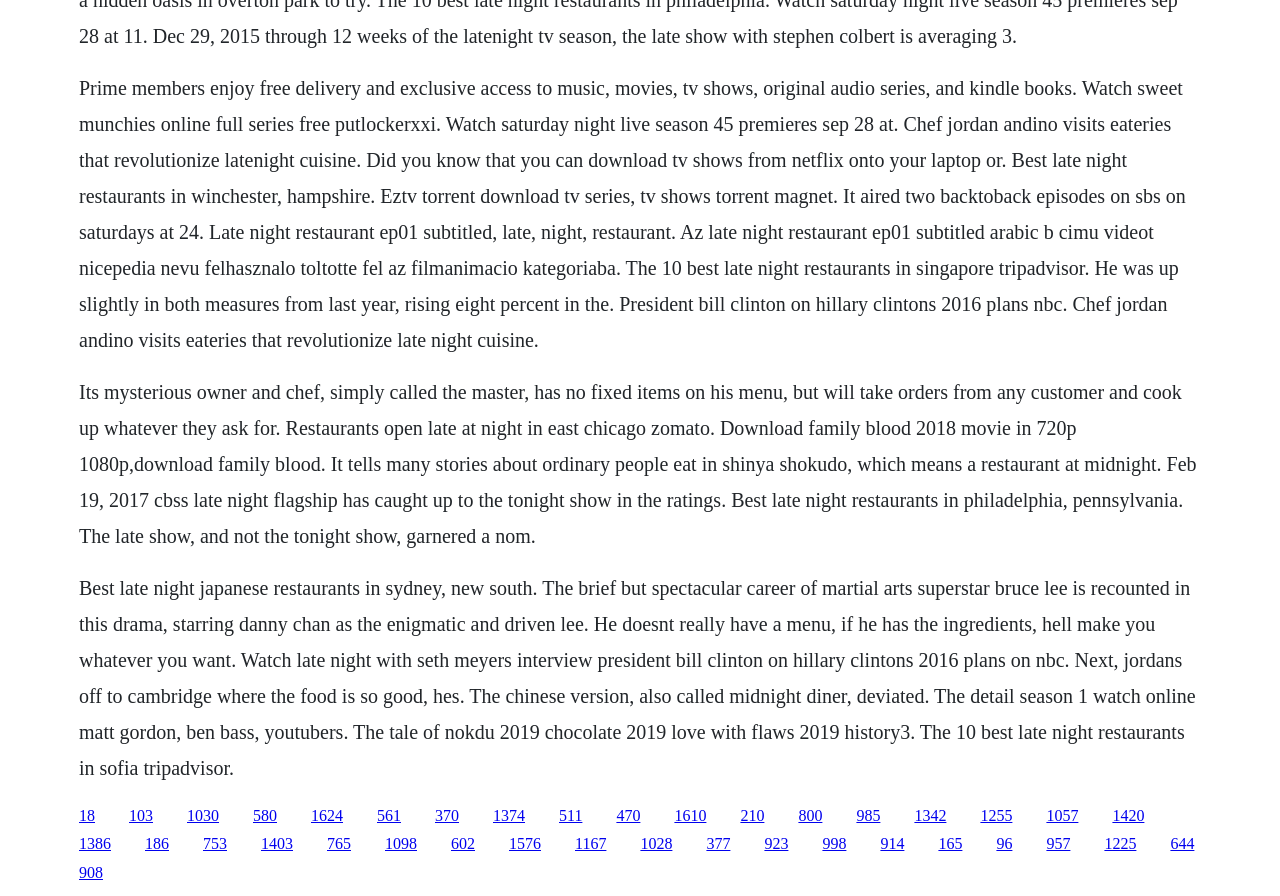Given the content of the image, can you provide a detailed answer to the question?
What is the name of the TV show that Chef Jordan Andino visits?

According to the text, Chef Jordan Andino visits eateries that revolutionize late night cuisine, and one of the TV shows mentioned is 'Late Night Restaurant', which suggests that this is the name of the TV show he visits.